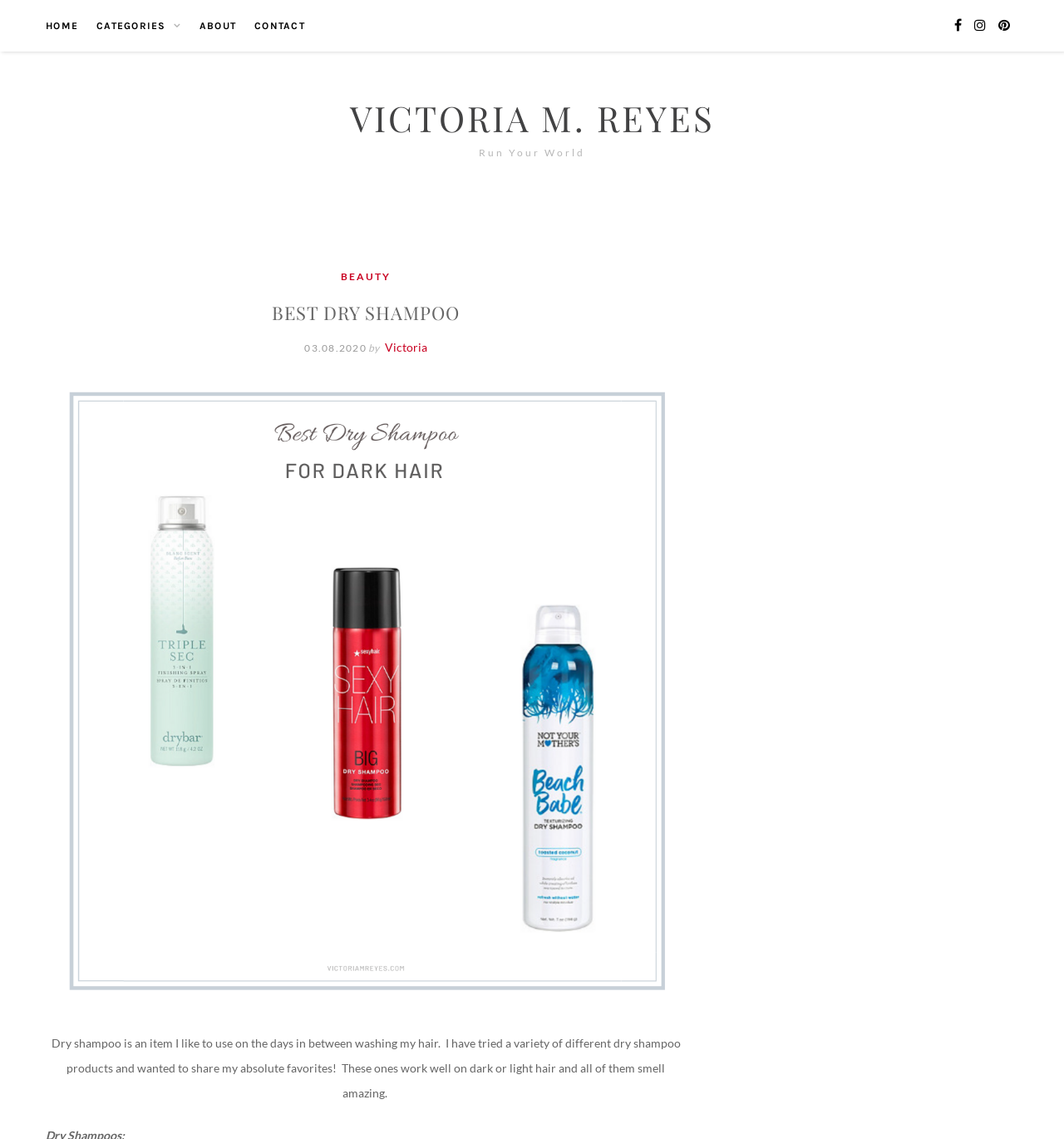What is the author's name?
Analyze the image and deliver a detailed answer to the question.

The author's name can be found in the heading 'VICTORIA M. REYES' and also in the link 'Victoria' which is part of the header section.